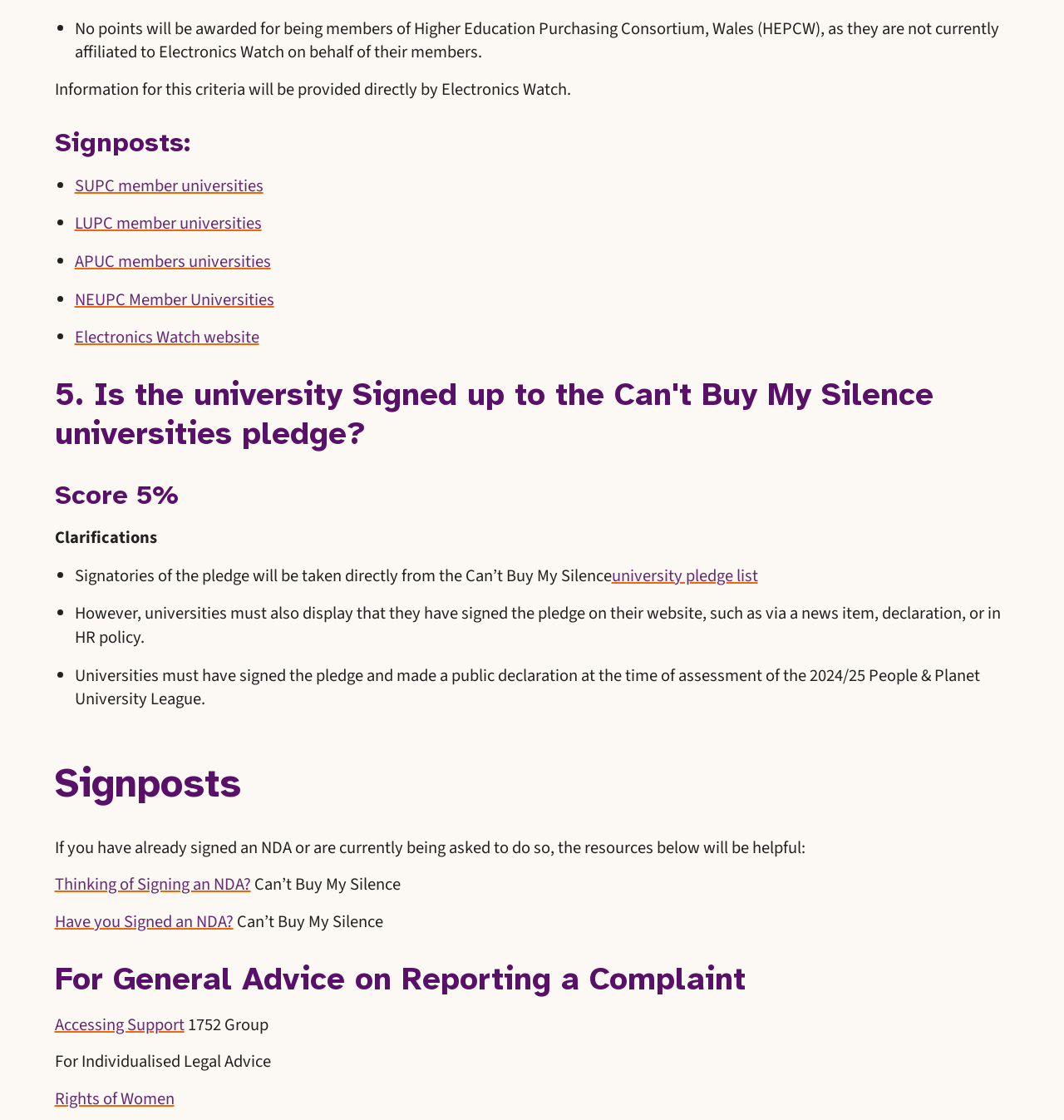What is the percentage score for the 'Can't Buy My Silence' universities pledge?
We need a detailed and meticulous answer to the question.

The heading 'Score 5%' is directly below the question 'Is the university Signed up to the Can't Buy My Silence universities pledge?', which suggests that the score of 5% is related to this criteria.